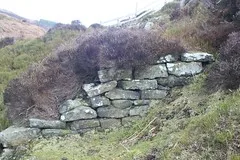Explain the scene depicted in the image, including all details.

The image depicts the remains of the Armouth Wath Building, characterized by a stone structure that has aged and partially collapsed over time. Surrounded by overgrown vegetation, including heather and other low foliage, the stones appear weathered and unevenly stacked, suggesting they were crafted from local materials. The setting is rugged and natural, indicative of a remote mining area that once thrived but has since fallen into decay. This structure is a testament to the historical significance of mining activities in the region, with its remnants echoing stories of past labor and community. The visible landscape in the background implies a hilly terrain, further emphasizing the isolation of the site.